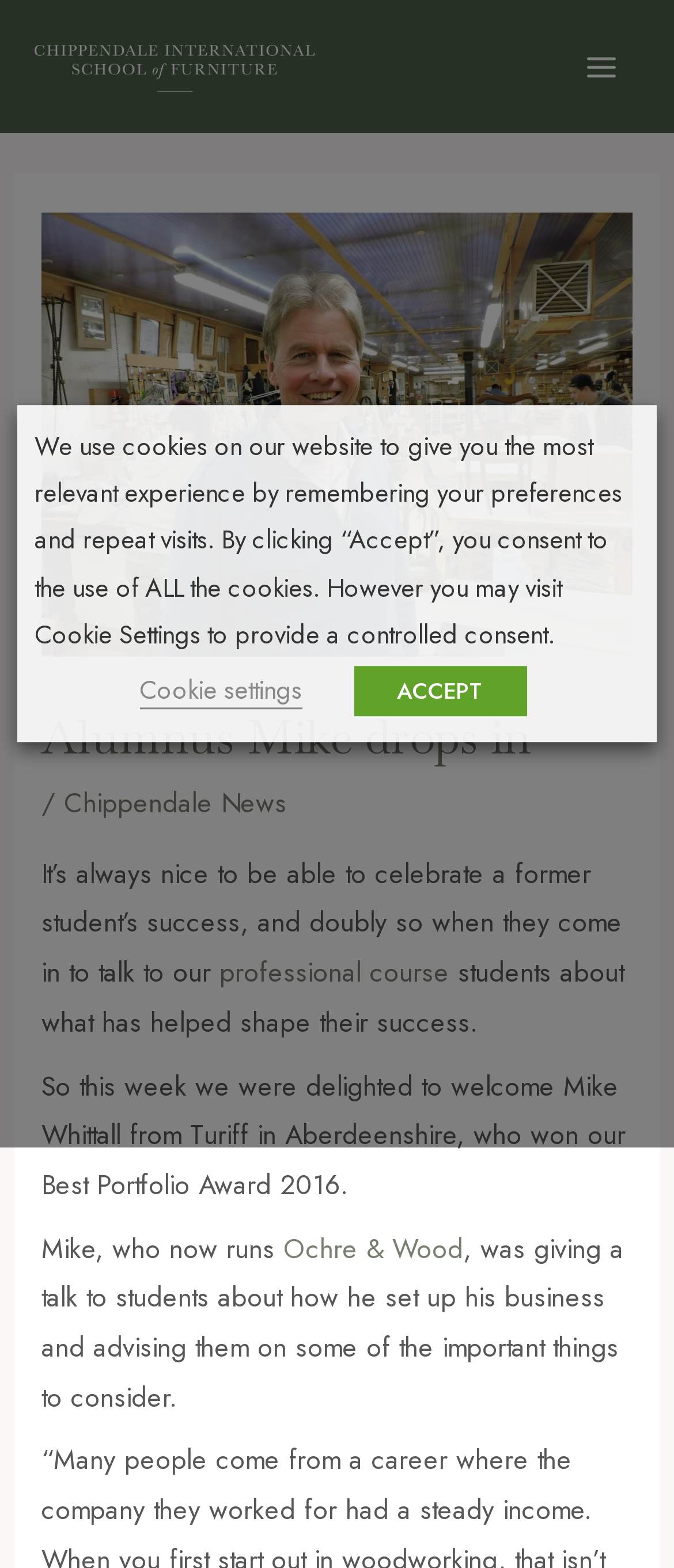Using the provided description ACCEPT, find the bounding box coordinates for the UI element. Provide the coordinates in (top-left x, top-left y, bottom-right x, bottom-right y) format, ensuring all values are between 0 and 1.

[0.524, 0.425, 0.781, 0.457]